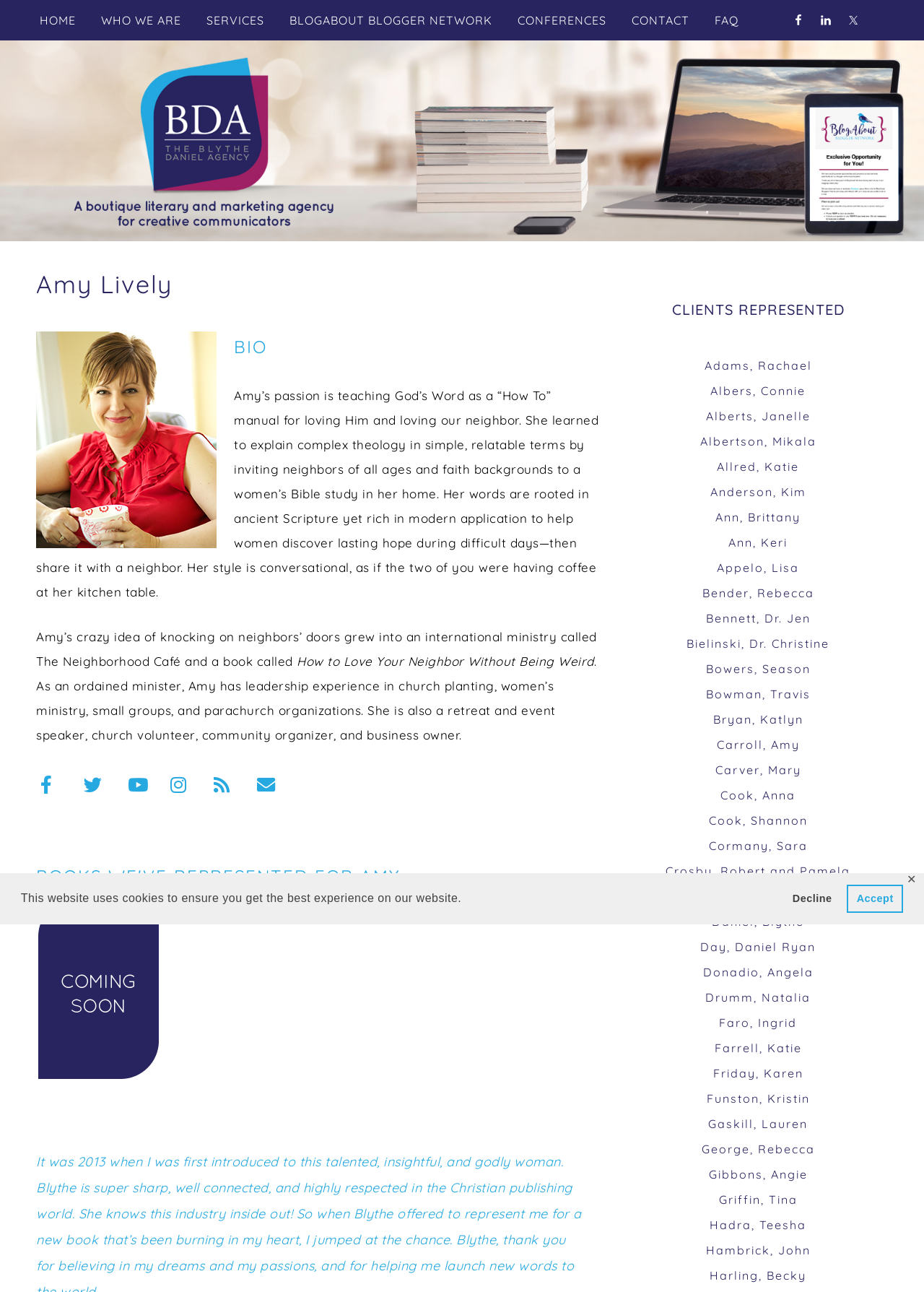Construct a thorough caption encompassing all aspects of the webpage.

This webpage is about Amy Lively, an ordained minister and author, and her representation by The Blythe Daniel Agency. At the top of the page, there is a cookie consent dialog with two buttons, "deny cookies" and "allow cookies". Below this, there is a navigation menu with links to "HOME", "WHO WE ARE", "SERVICES", "BLOGABOUT BLOGGER NETWORK", "CONFERENCES", "CONTACT", and "FAQ". 

To the right of the navigation menu, there are social media links to Facebook, LinkedIn, and Twitter, each represented by an icon. 

The main content of the page is divided into two sections. On the left, there is a section about Amy Lively, with a heading "Amy Lively" and a subheading "BIO". Below this, there is a paragraph describing Amy's passion for teaching God's Word and her experience in ministry and leadership. There is also a mention of her book, "How to Love Your Neighbor Without Being Weird". 

On the right, there is a section titled "BOOKS WE'VE REPRESENTED FOR AMY...", followed by a figure, likely a book cover. Below this, there is a list of clients represented by The Blythe Daniel Agency, with headings and links to each client's page. The list includes authors such as Rachael Adams, Connie Albers, Janelle Alberts, and many others.